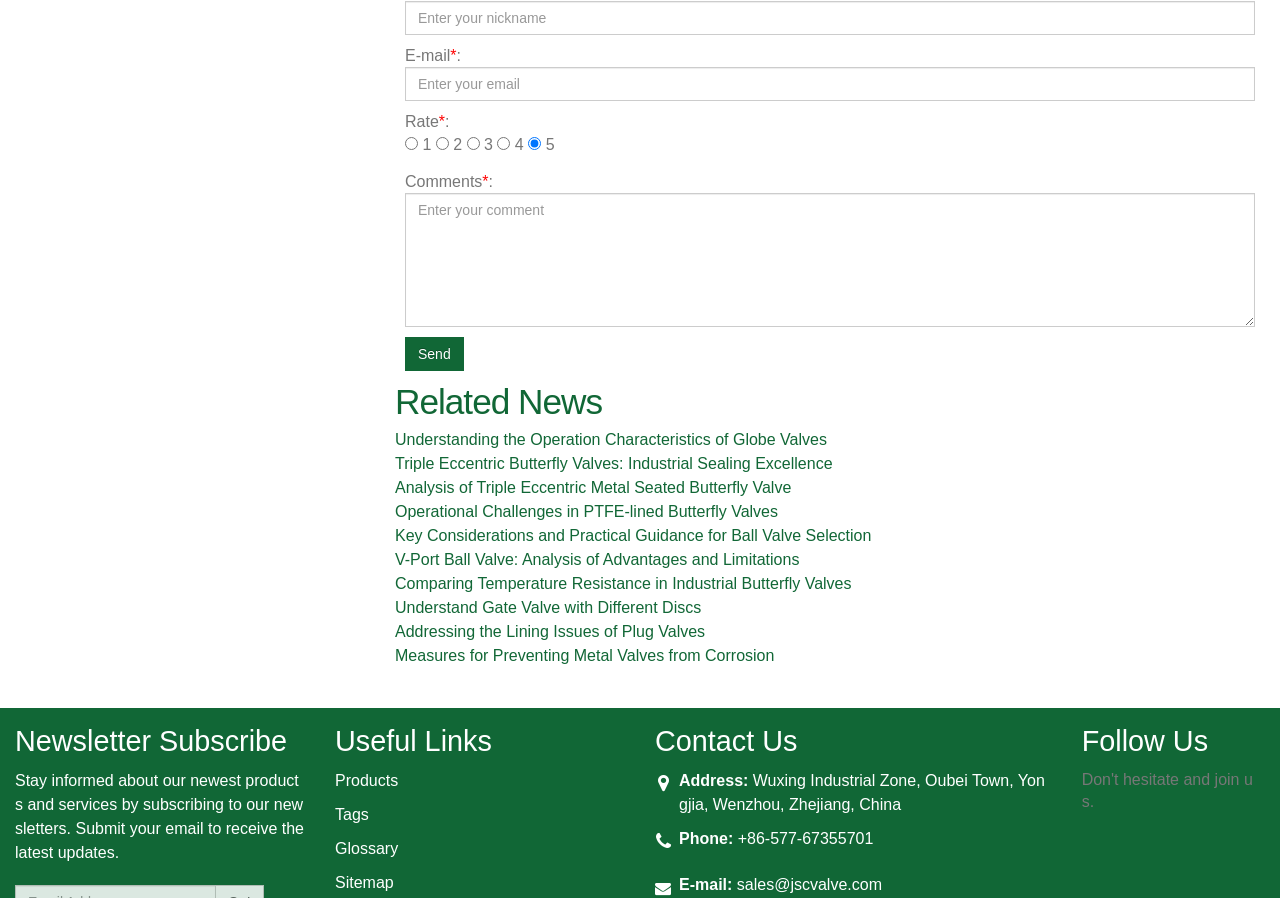Please identify the coordinates of the bounding box that should be clicked to fulfill this instruction: "Visit the products page".

[0.262, 0.859, 0.311, 0.878]